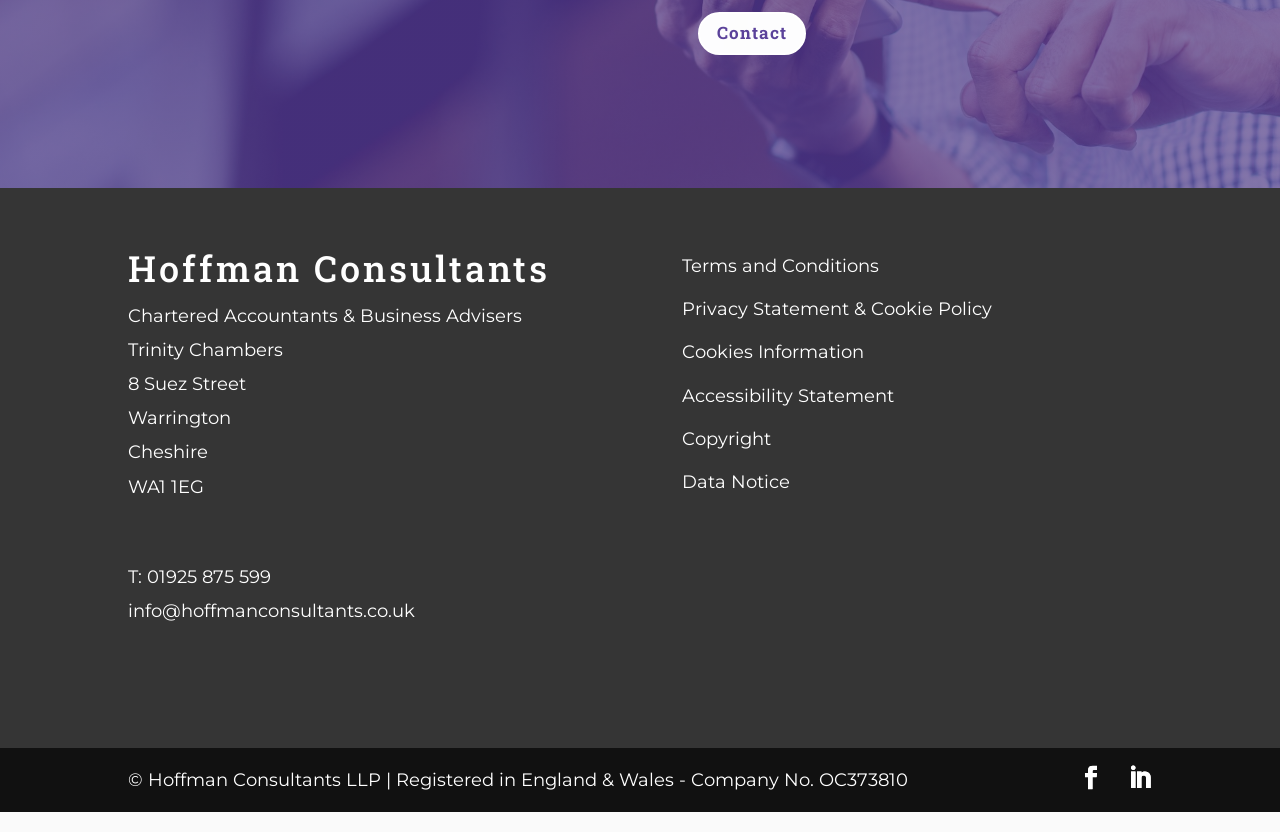What type of professionals are Hoffman Consultants?
Using the image as a reference, give a one-word or short phrase answer.

Chartered Accountants & Business Advisers